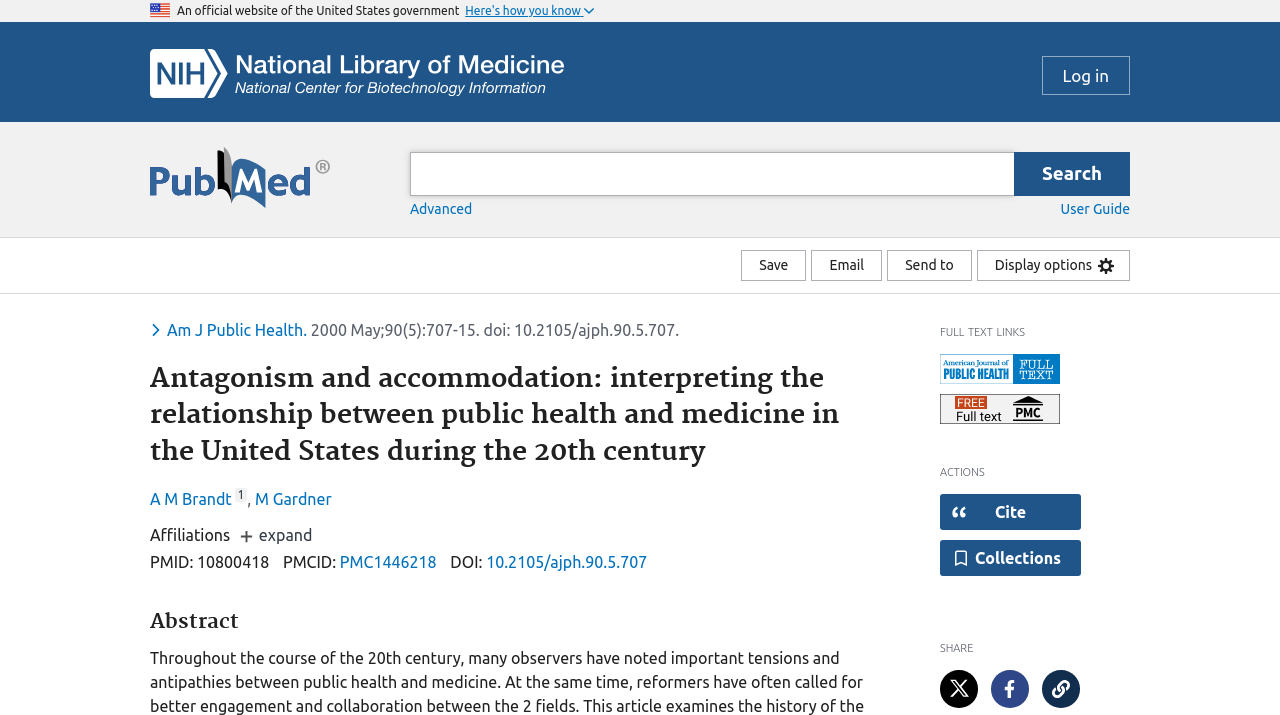Locate the bounding box coordinates of the element to click to perform the following action: 'Click the 'Home' link'. The coordinates should be given as four float values between 0 and 1, in the form of [left, top, right, bottom].

None